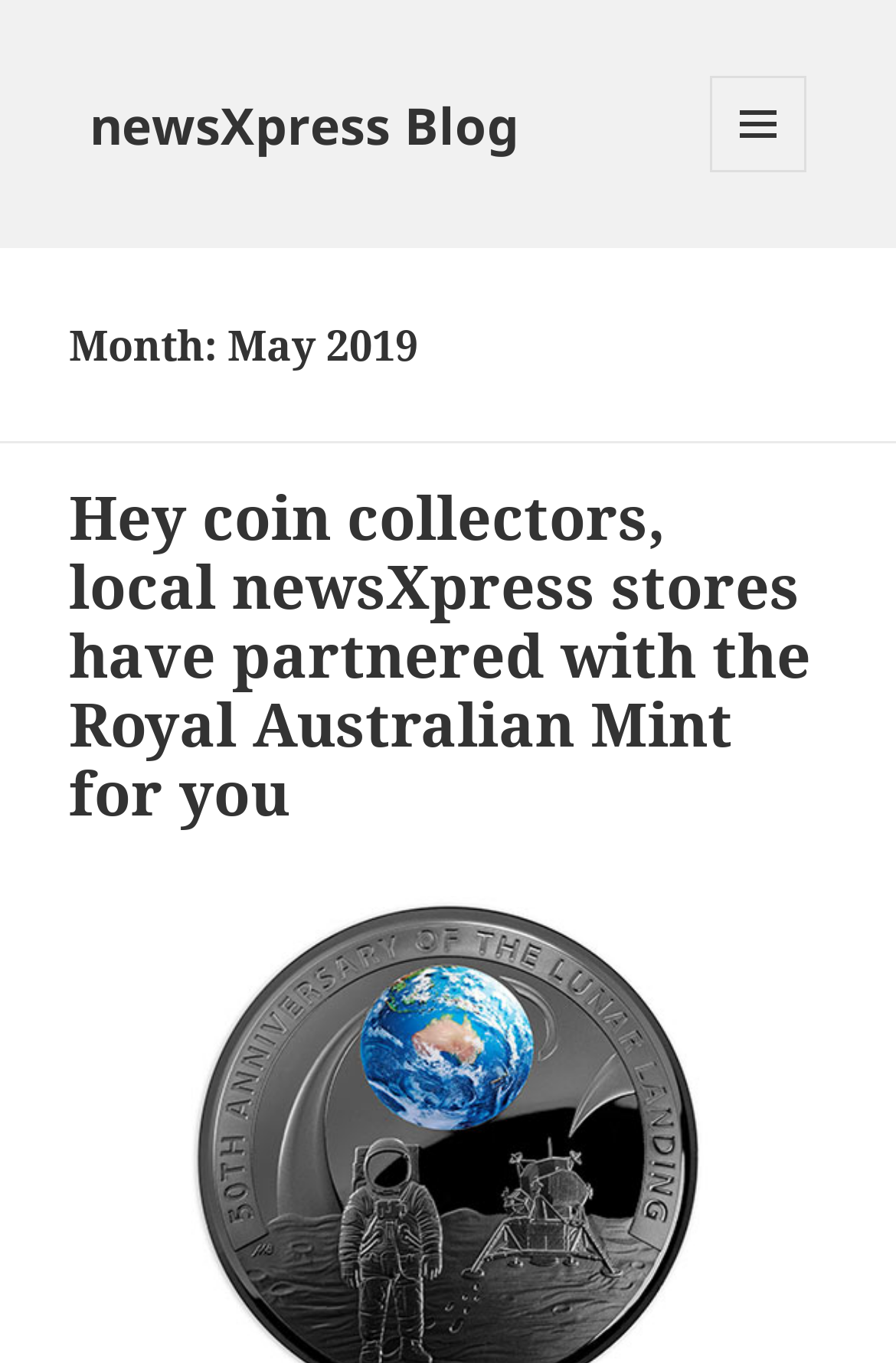What is the topic of the news article?
Look at the image and construct a detailed response to the question.

I determined the answer by reading the heading 'Hey coin collectors, local newsXpress stores have partnered with the Royal Australian Mint for you' which is a child element of the HeaderAsNonLandmark element.